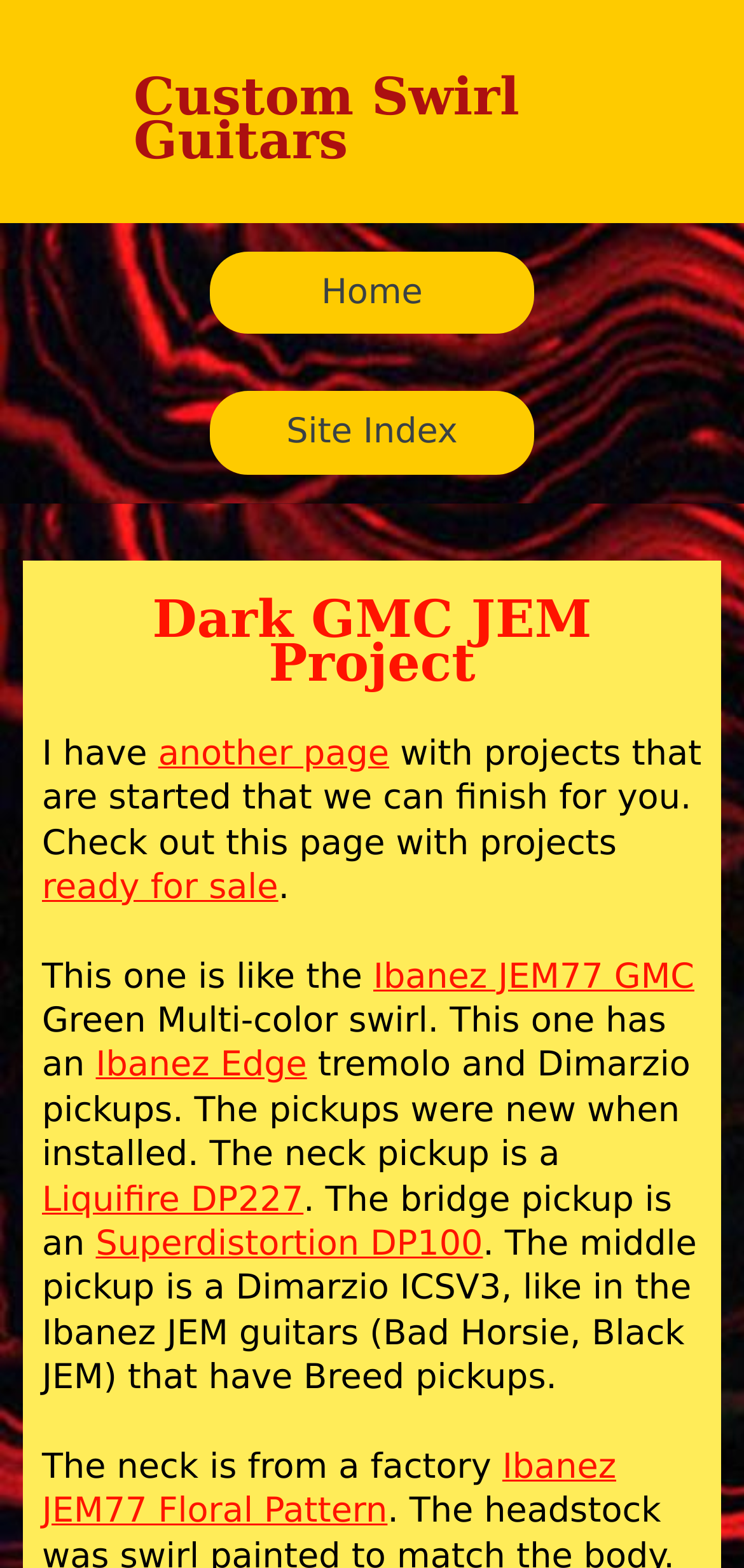Please locate the bounding box coordinates of the region I need to click to follow this instruction: "repurpose content".

None